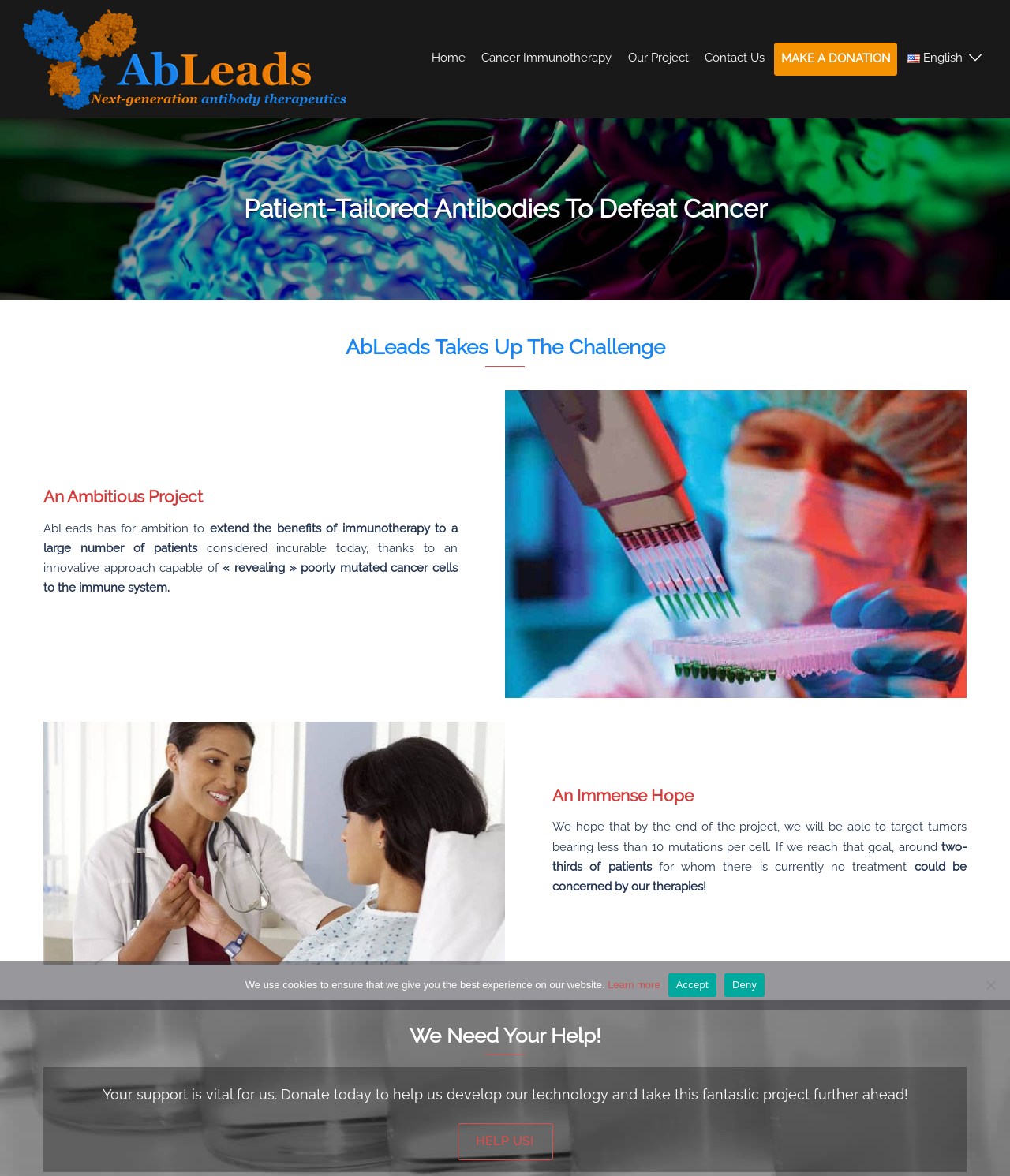Please locate the bounding box coordinates of the element that needs to be clicked to achieve the following instruction: "Help AbLeads". The coordinates should be four float numbers between 0 and 1, i.e., [left, top, right, bottom].

[0.453, 0.955, 0.547, 0.986]